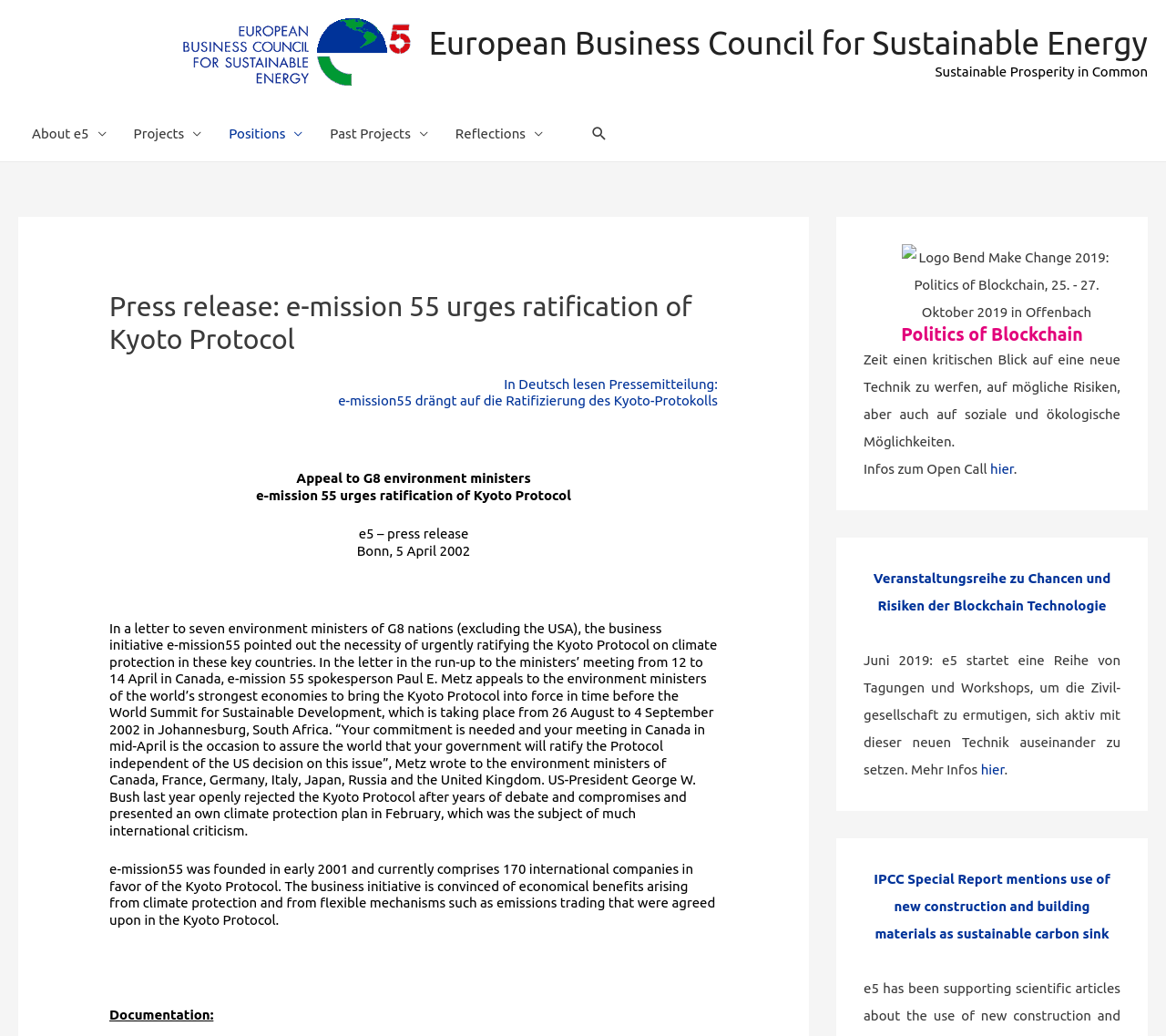Please answer the following question using a single word or phrase: 
What is the name of the spokesperson of e-mission 55?

Paul E. Metz